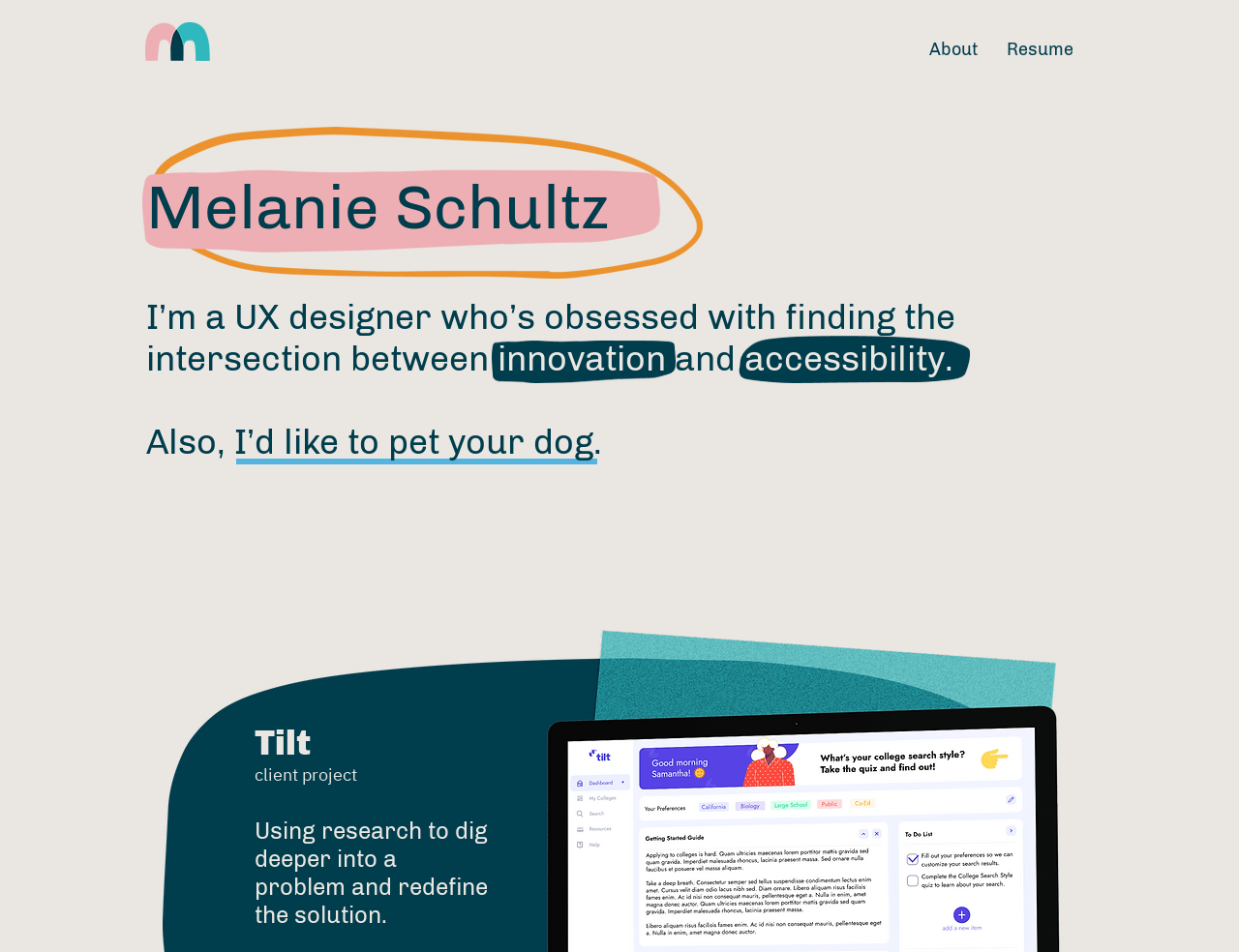Summarize the webpage with intricate details.

The webpage is the home page of Melanie Schultz Designs, featuring a logo at the top left corner. A navigation menu is located at the top right corner, containing links to "About" and "Resume" pages. 

Below the navigation menu, there is a large image that spans across the top half of the page, with three smaller images placed on top of it. The first smaller image is located at the top left, the second is at the top center, and the third is at the top right.

The main content of the page is divided into three sections. The first section has a heading that reads "Melanie Schultz" and is located at the top center of the page. Below this heading, there is a paragraph that describes Melanie Schultz as a UX designer who is obsessed with finding the intersection between innovation and accessibility. 

The second section is located below the first section and has a heading that reads "Also, I’d like to pet your dog." This section is relatively short and does not contain much content.

The third section is located at the bottom of the page and contains three headings. The first heading reads "Using research to dig deeper into a problem and redefine the solution." The second heading reads "client project" and is located below the first heading. The third heading reads "Tilt" and is a link to a project page.